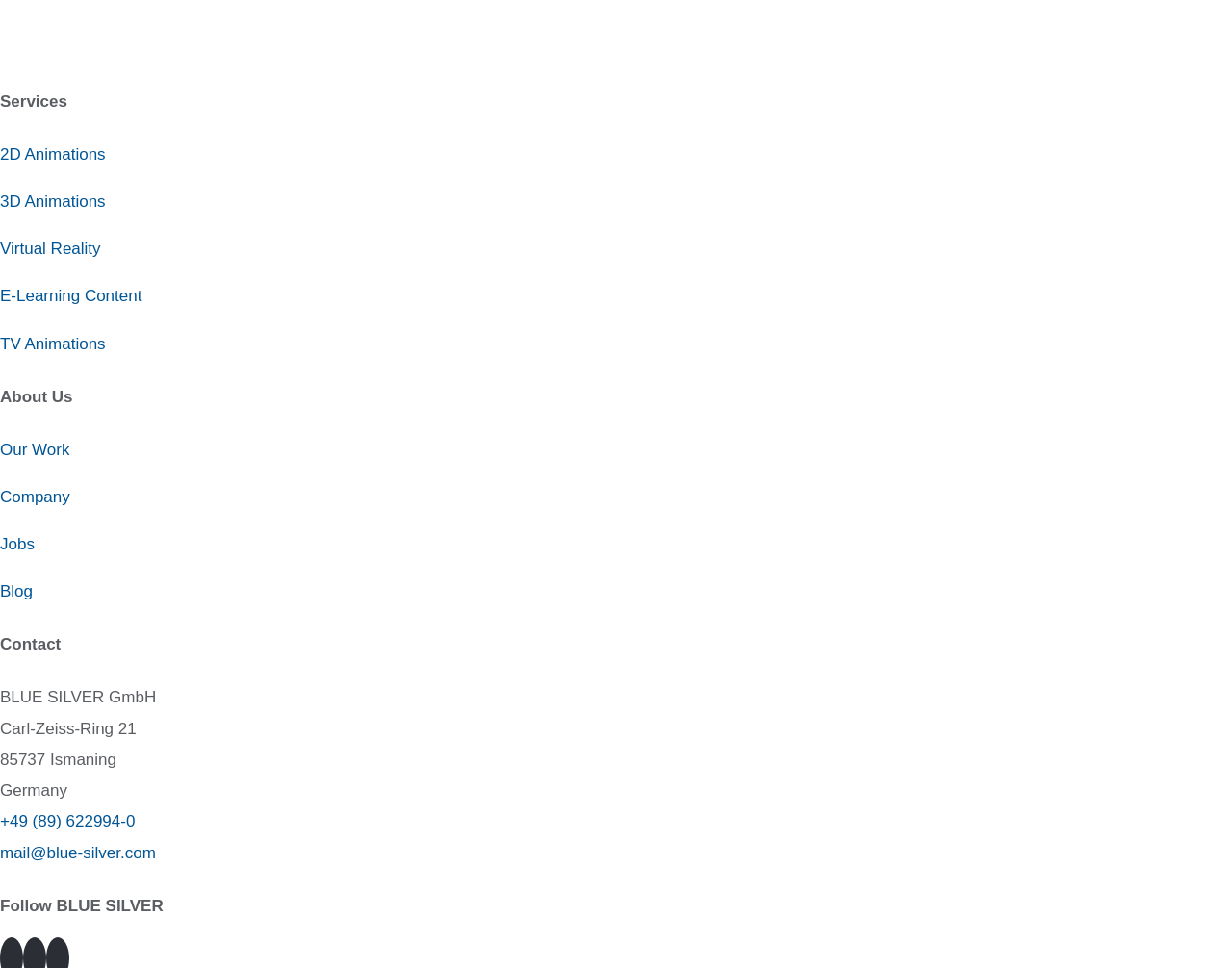Please locate the bounding box coordinates for the element that should be clicked to achieve the following instruction: "View Our Work". Ensure the coordinates are given as four float numbers between 0 and 1, i.e., [left, top, right, bottom].

[0.0, 0.455, 0.057, 0.474]